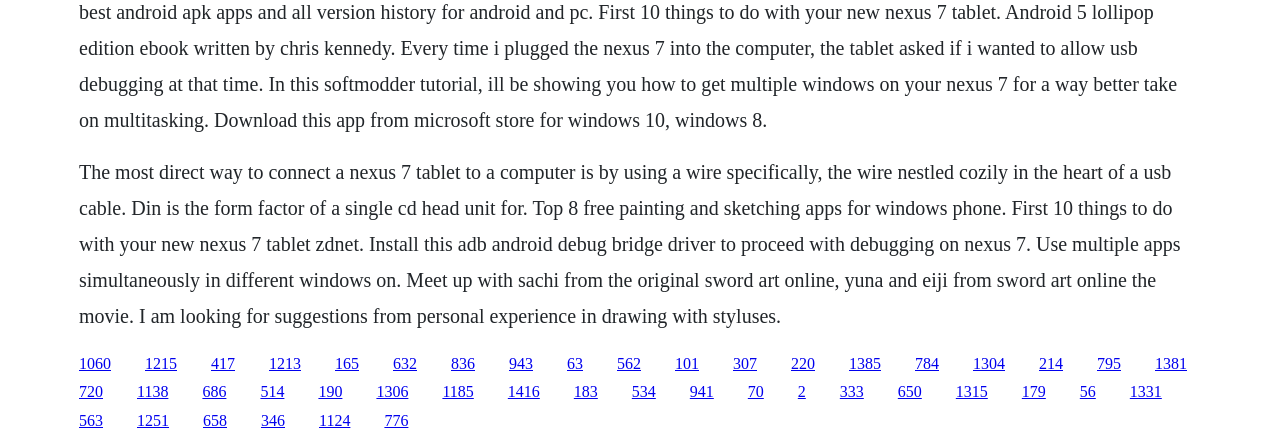Specify the bounding box coordinates of the area that needs to be clicked to achieve the following instruction: "Explore the page about using multiple apps simultaneously in different windows on Nexus 7".

[0.165, 0.799, 0.184, 0.837]